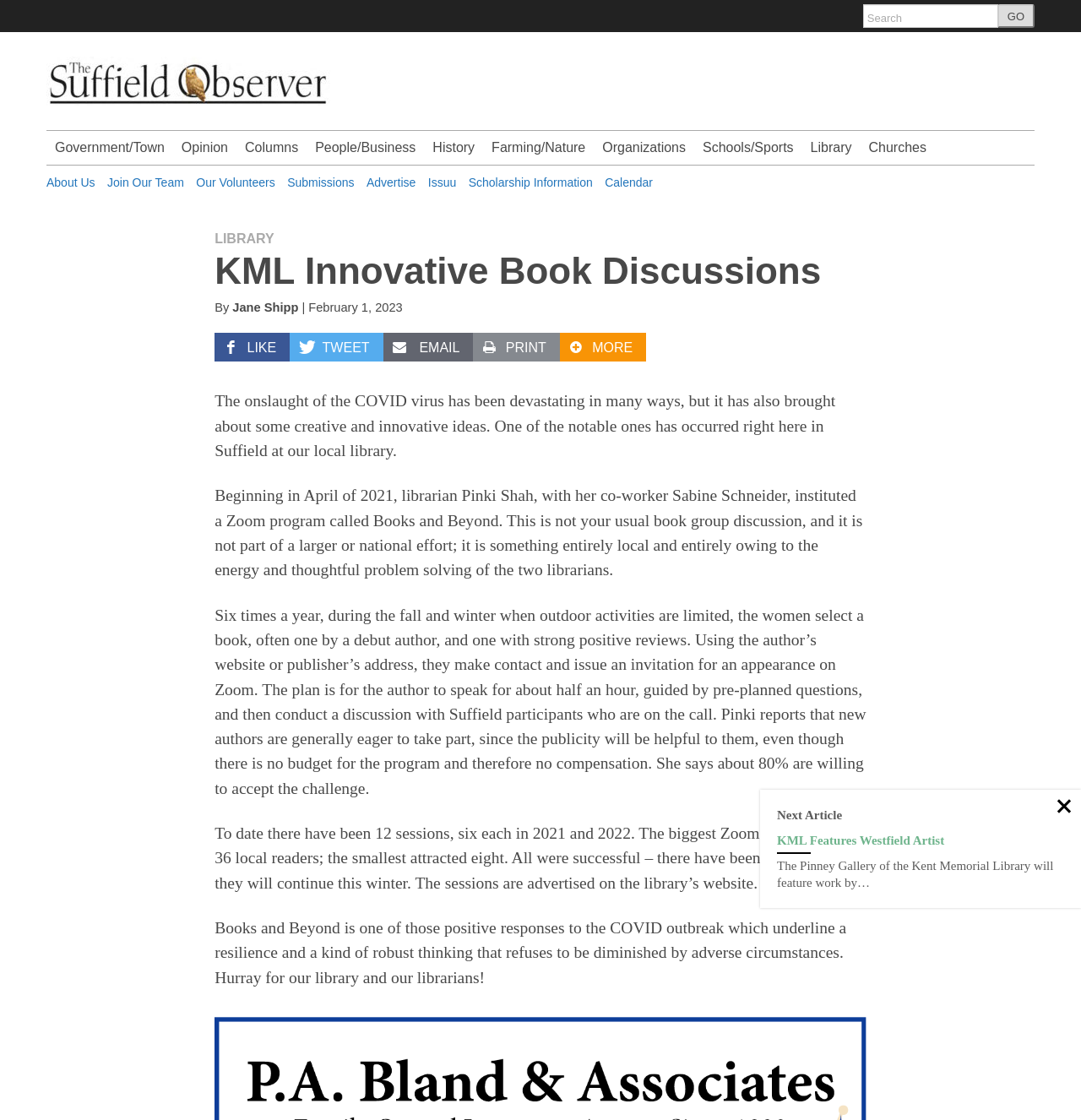Locate the bounding box coordinates of the element that needs to be clicked to carry out the instruction: "Read about KML Innovative Book Discussions". The coordinates should be given as four float numbers ranging from 0 to 1, i.e., [left, top, right, bottom].

[0.199, 0.206, 0.801, 0.259]